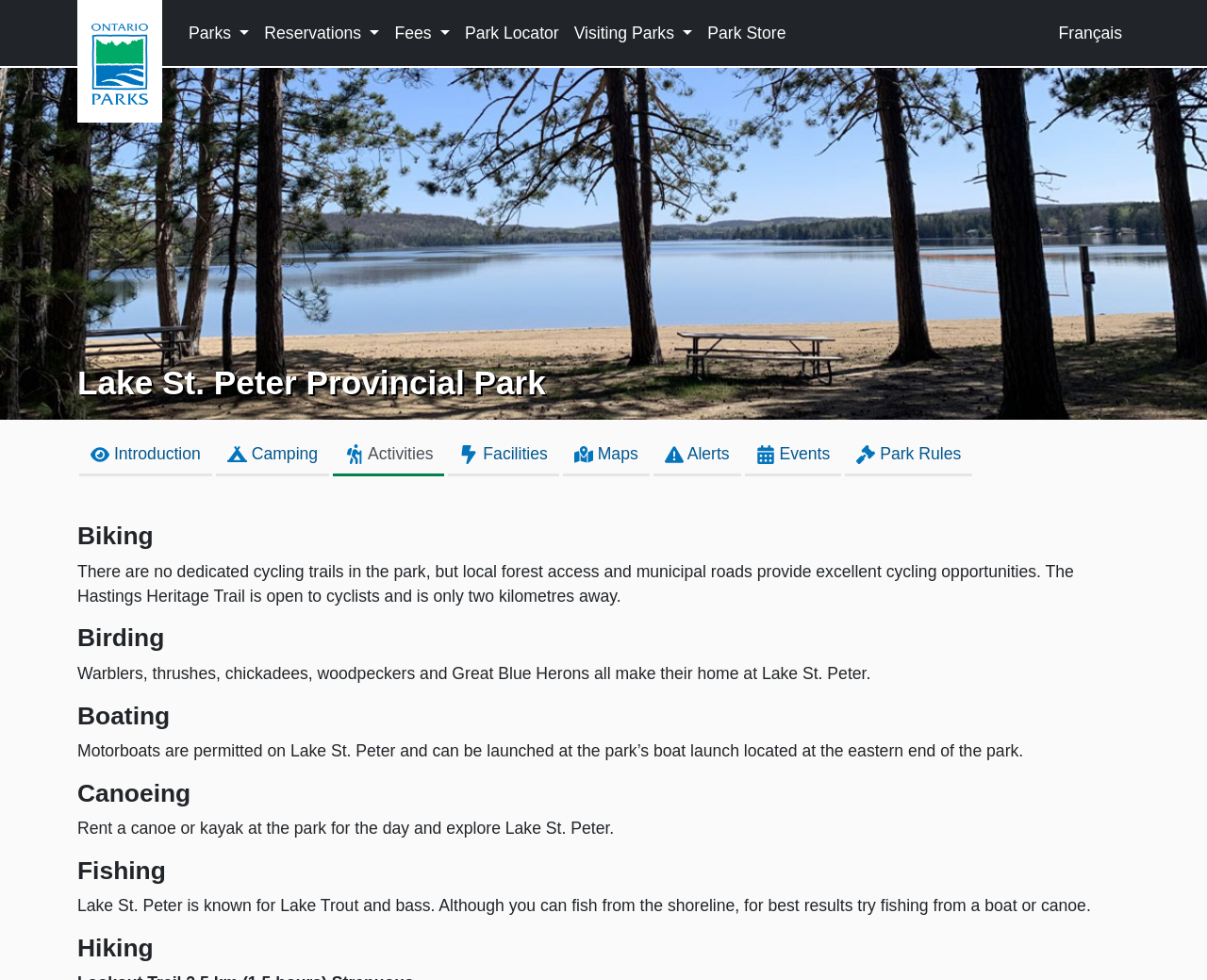Determine the bounding box coordinates for the clickable element to execute this instruction: "Open Parks menu". Provide the coordinates as four float numbers between 0 and 1, i.e., [left, top, right, bottom].

[0.15, 0.013, 0.213, 0.054]